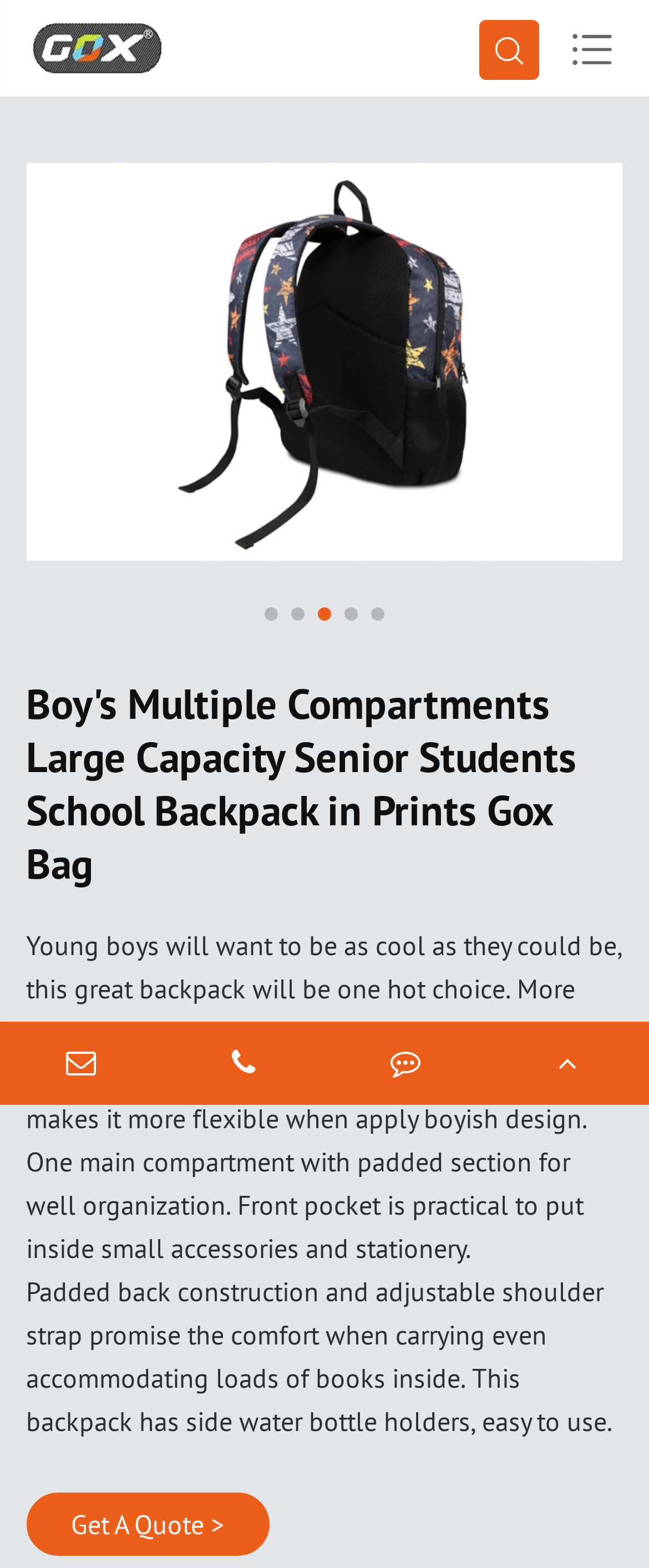Bounding box coordinates must be specified in the format (top-left x, top-left y, bottom-right x, bottom-right y). All values should be floating point numbers between 0 and 1. What are the bounding box coordinates of the UI element described as: title="TEL"

[0.25, 0.652, 0.5, 0.705]